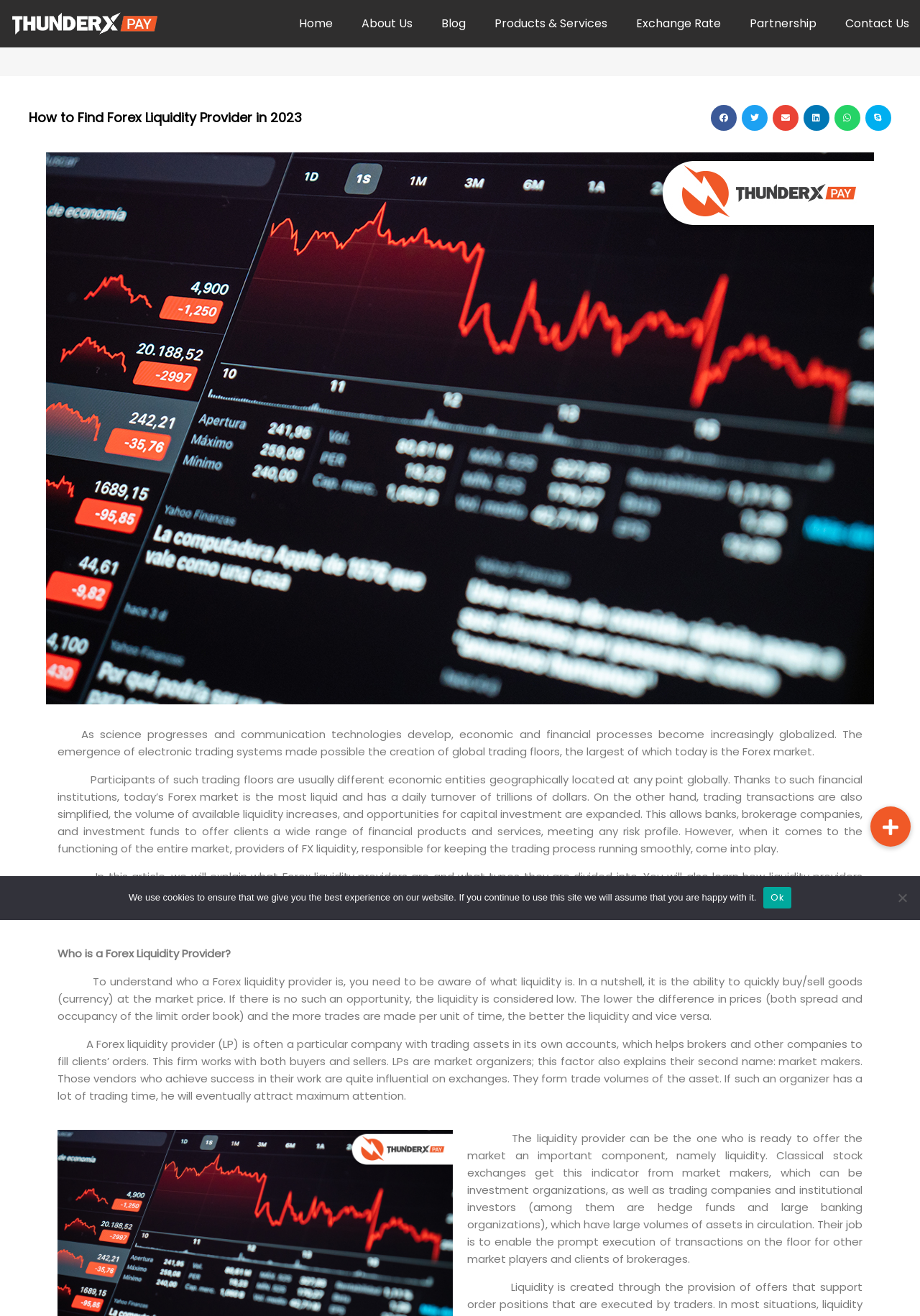Determine the bounding box coordinates of the clickable element to achieve the following action: 'Click the 'Likes icon unchecked' button'. Provide the coordinates as four float values between 0 and 1, formatted as [left, top, right, bottom].

None